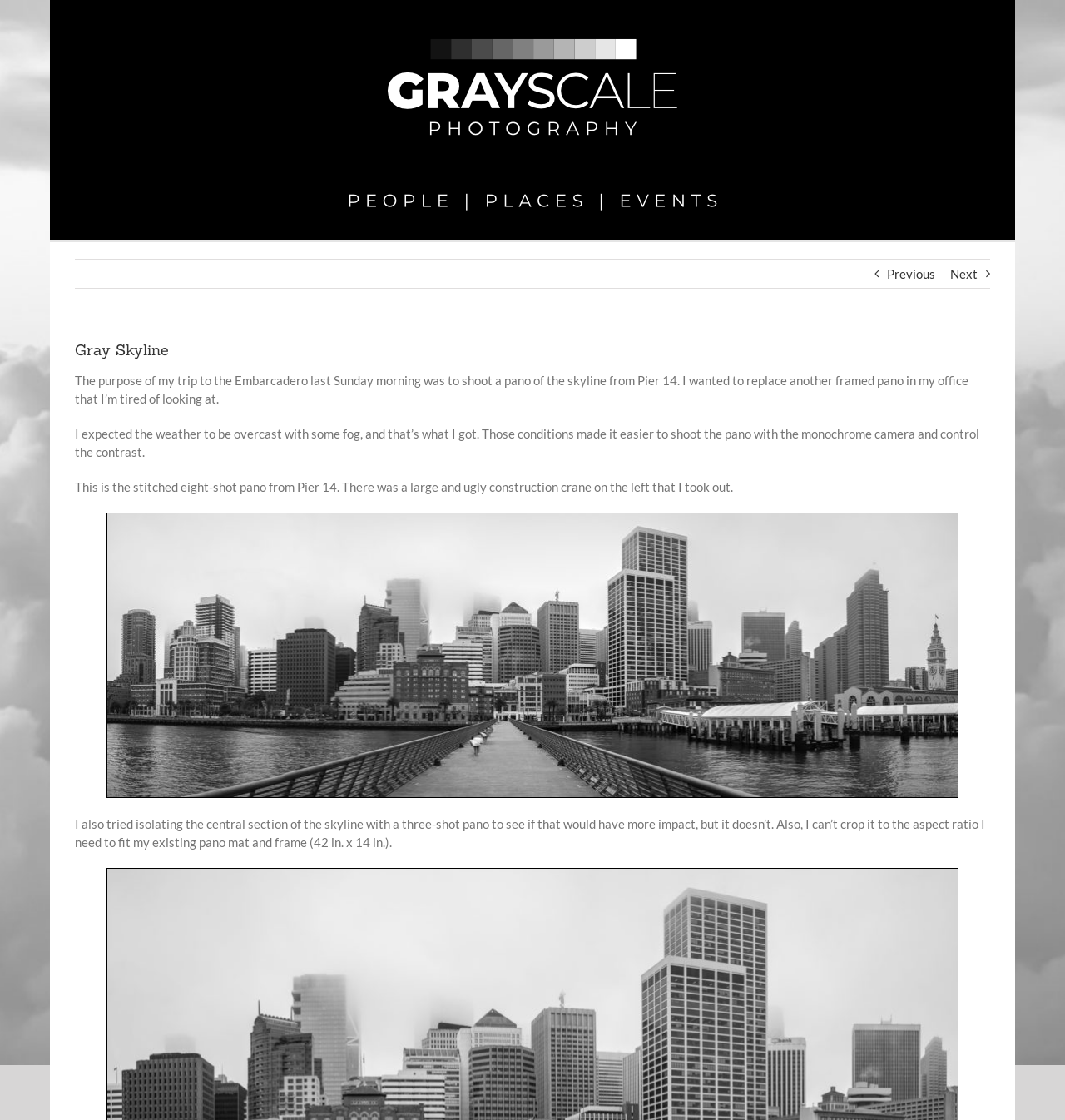Can you look at the image and give a comprehensive answer to the question:
How many shots were taken for the pano?

According to the webpage, the photographer took eight shots to create the stitched pano from Pier 14, as mentioned in the third paragraph.